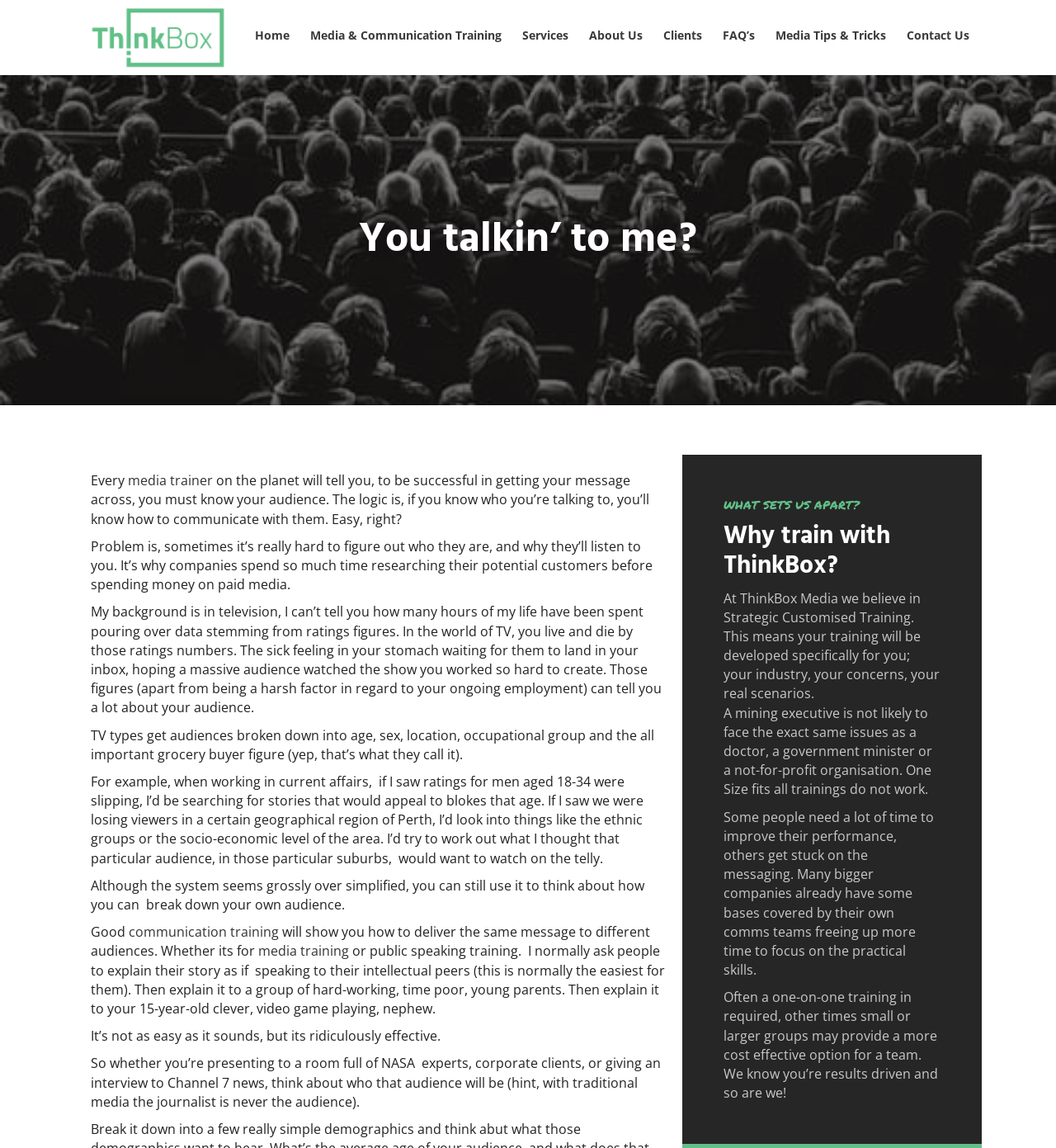What is the name of the company providing media training services?
We need a detailed and exhaustive answer to the question. Please elaborate.

The company's logo and name, 'ThinkBox Media', are prominently displayed at the top of the webpage, and the text mentions 'ThinkBox Media' as the provider of media training services.